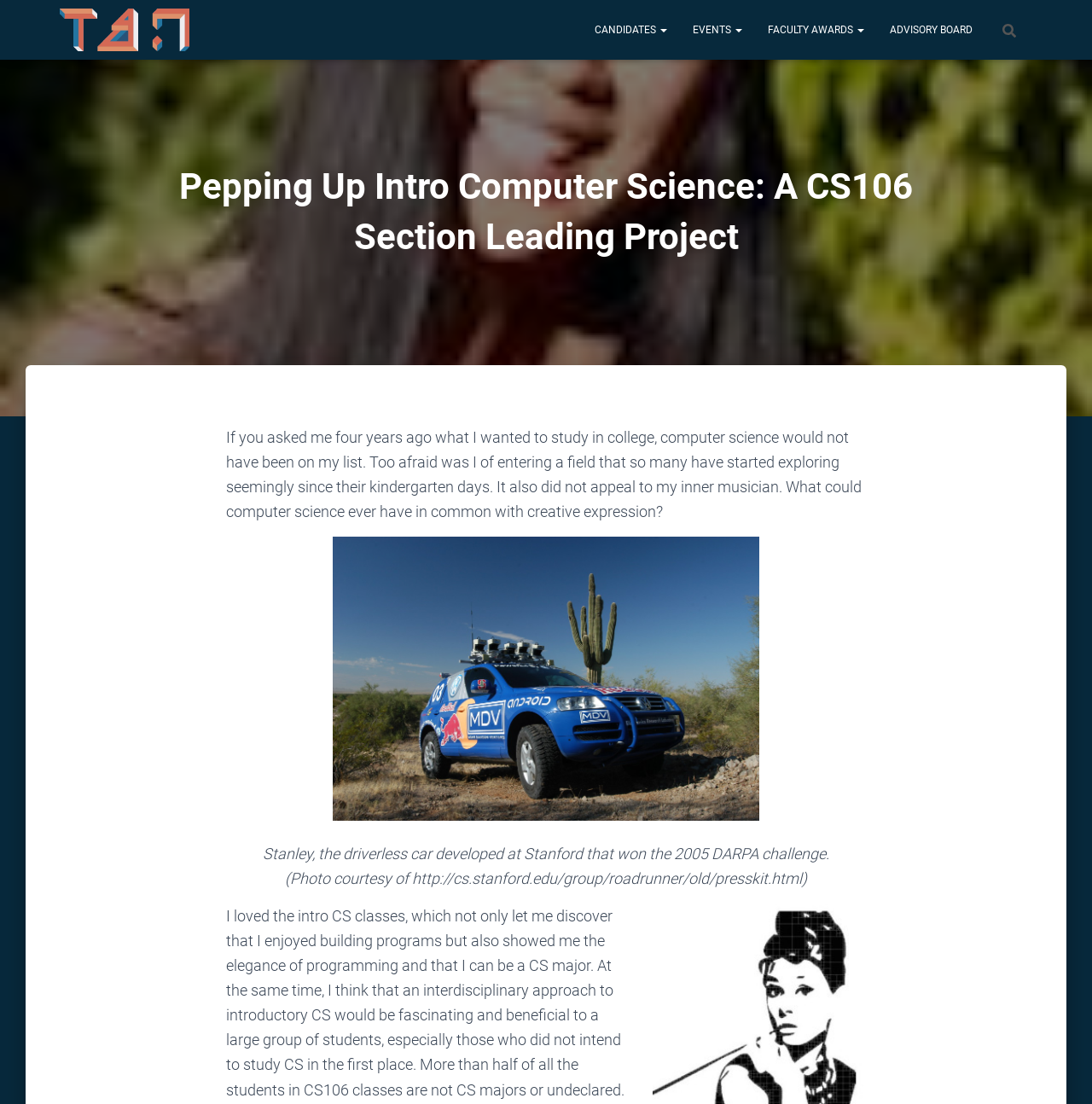What is the name of the organization mentioned in the top-left corner? Analyze the screenshot and reply with just one word or a short phrase.

Tau Beta Pi California Gamma Chapter at Stanford